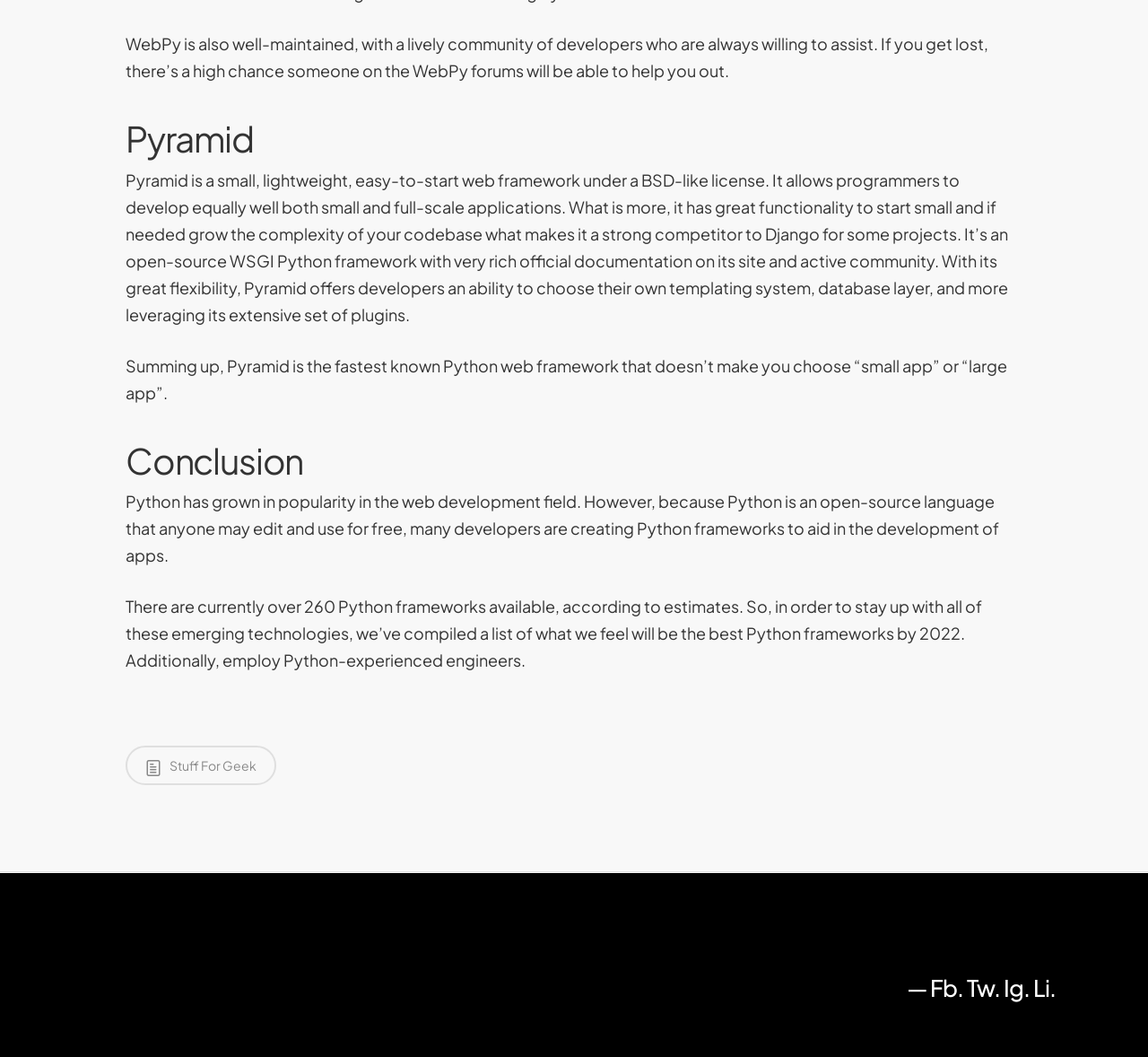Given the element description "Stuff For Geek", identify the bounding box of the corresponding UI element.

[0.109, 0.706, 0.241, 0.743]